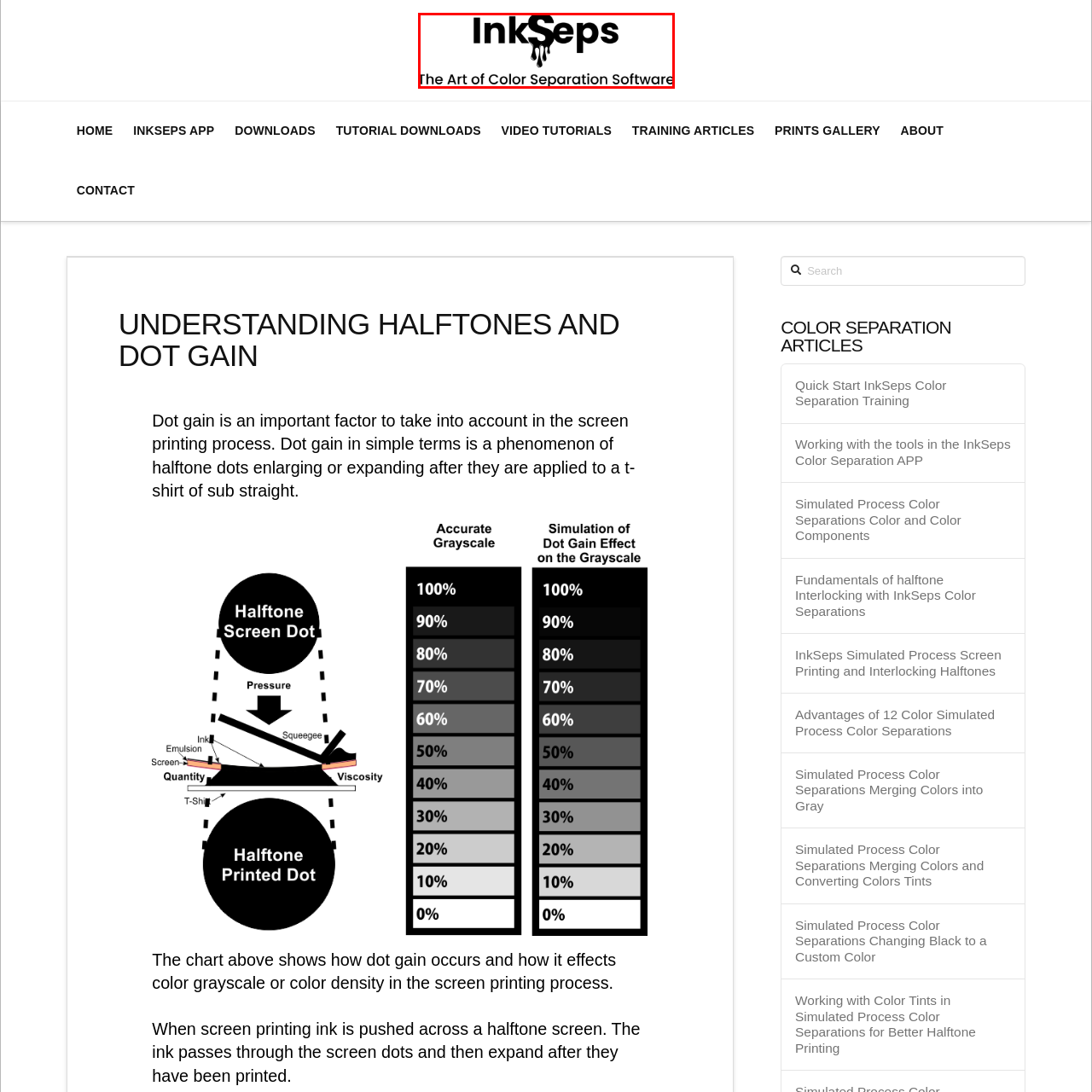What is the purpose of the tagline?
Check the image encapsulated by the red bounding box and answer the question comprehensively.

The tagline 'The Art of Color Separation Software' further clarifies the brand's focus on facilitating the color separation process, which is essential for producing high-quality screen-printed materials, providing a clear understanding of the software brand's purpose.